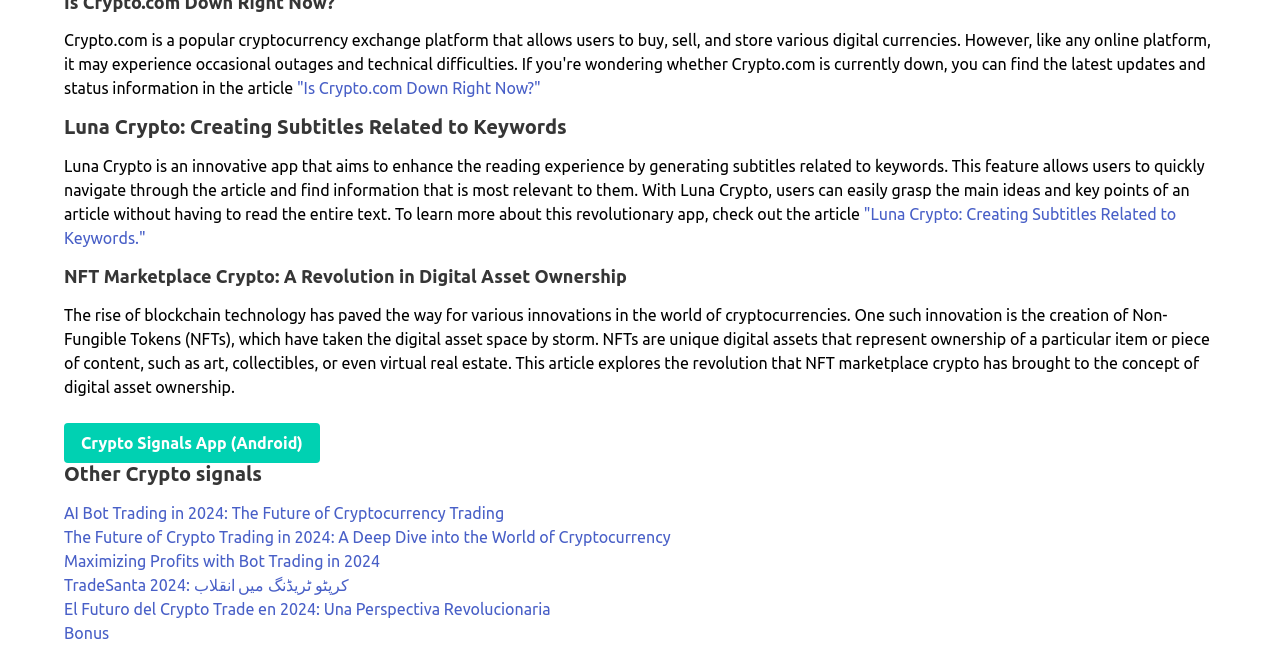Determine the bounding box for the HTML element described here: ""Is Crypto.com Down Right Now?"". The coordinates should be given as [left, top, right, bottom] with each number being a float between 0 and 1.

[0.232, 0.118, 0.422, 0.145]